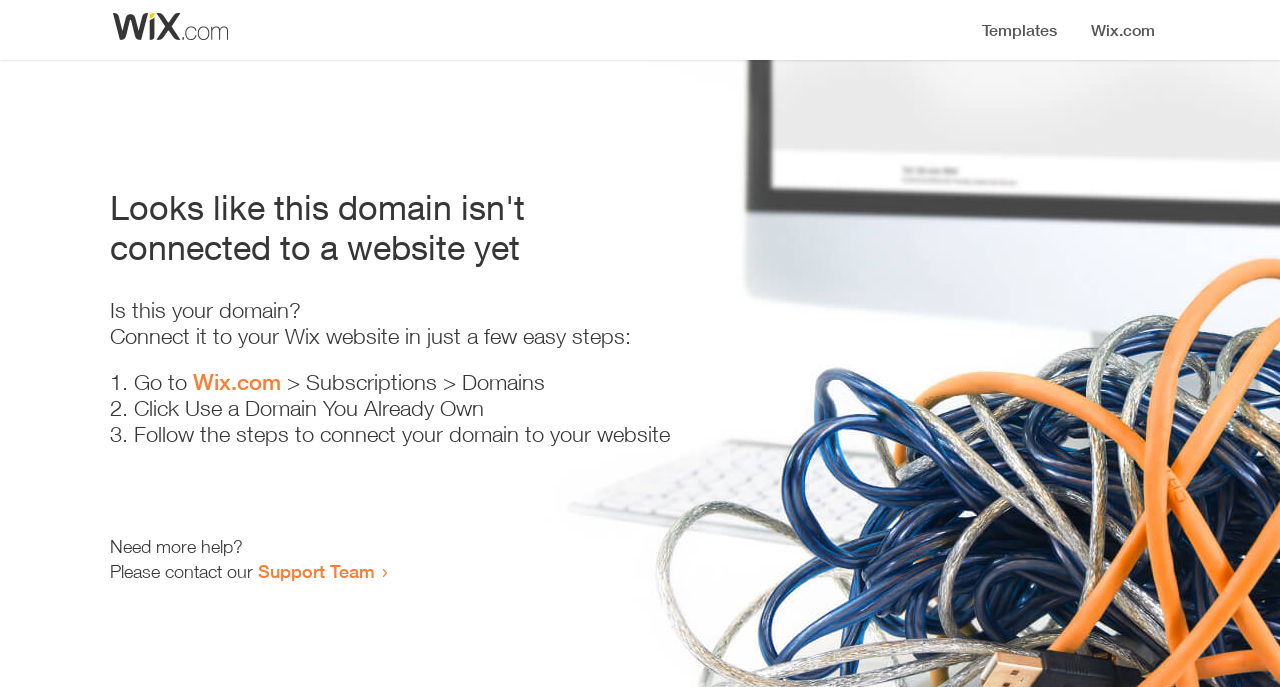Find and provide the bounding box coordinates for the UI element described here: "Support Team". The coordinates should be given as four float numbers between 0 and 1: [left, top, right, bottom].

[0.202, 0.815, 0.293, 0.847]